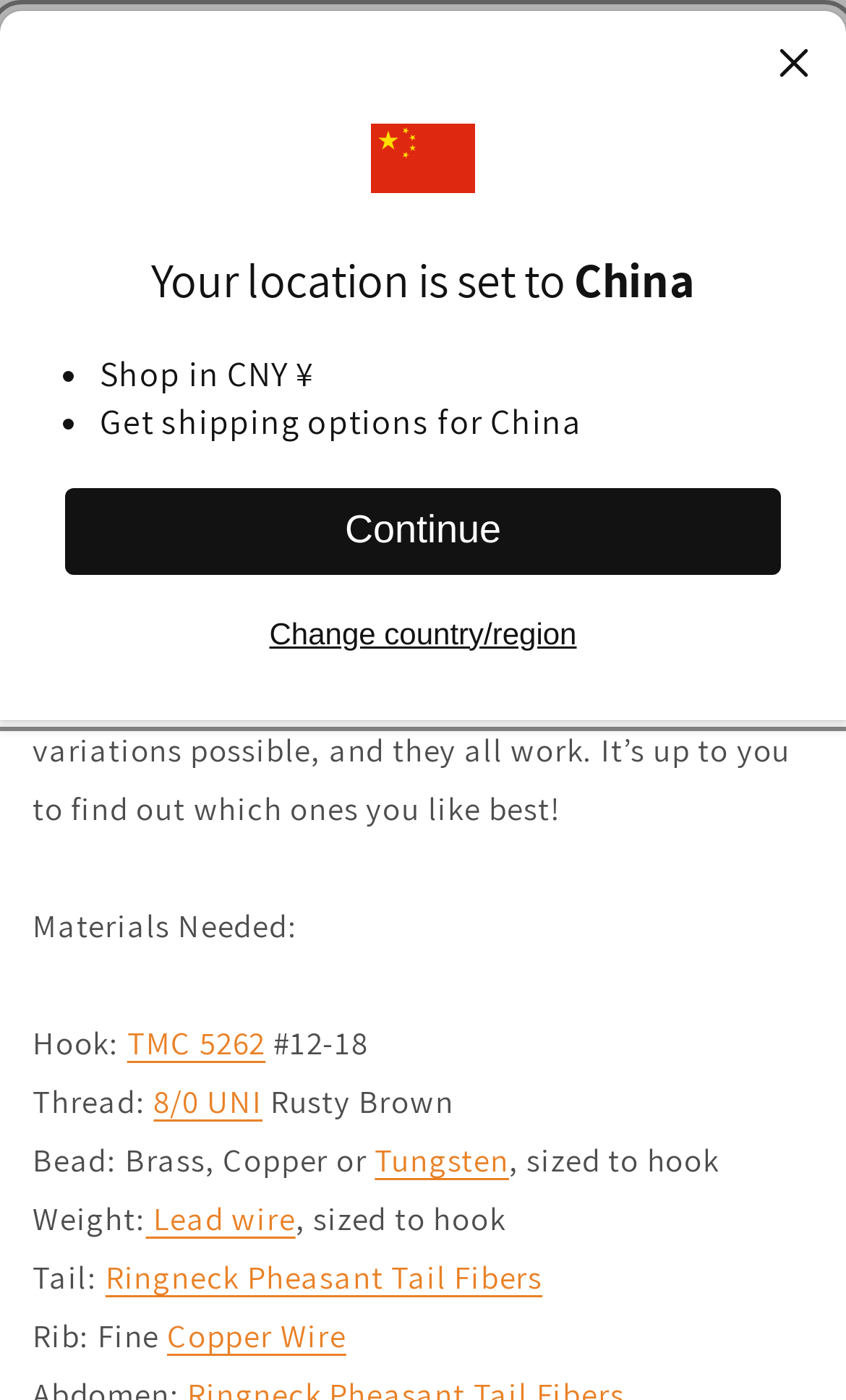For the following element description, predict the bounding box coordinates in the format (top-left x, top-left y, bottom-right x, bottom-right y). All values should be floating point numbers between 0 and 1. Description: Lead wire

[0.172, 0.856, 0.349, 0.885]